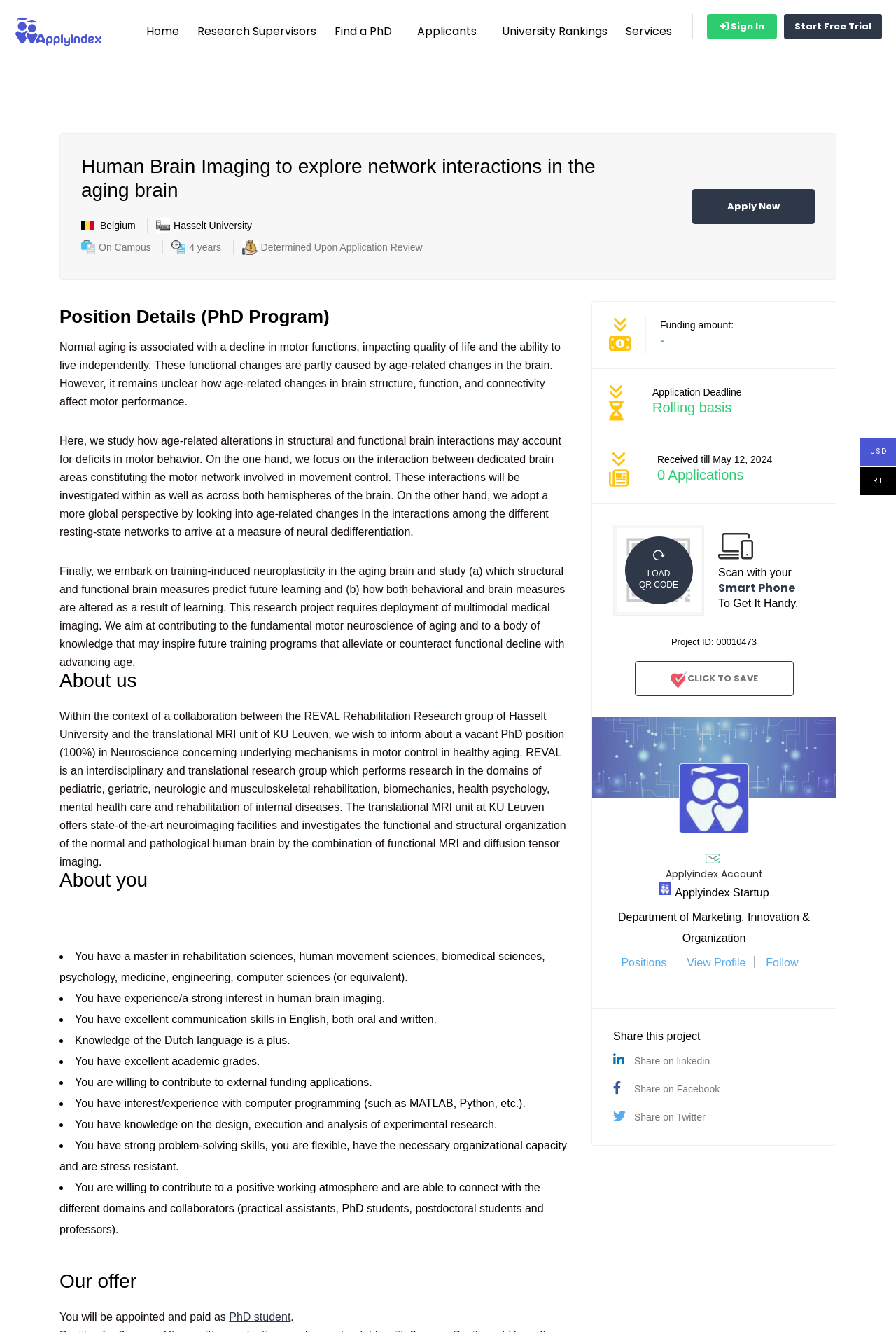Provide your answer in a single word or phrase: 
What is the funding type of the PhD position?

Determined Upon Application Review